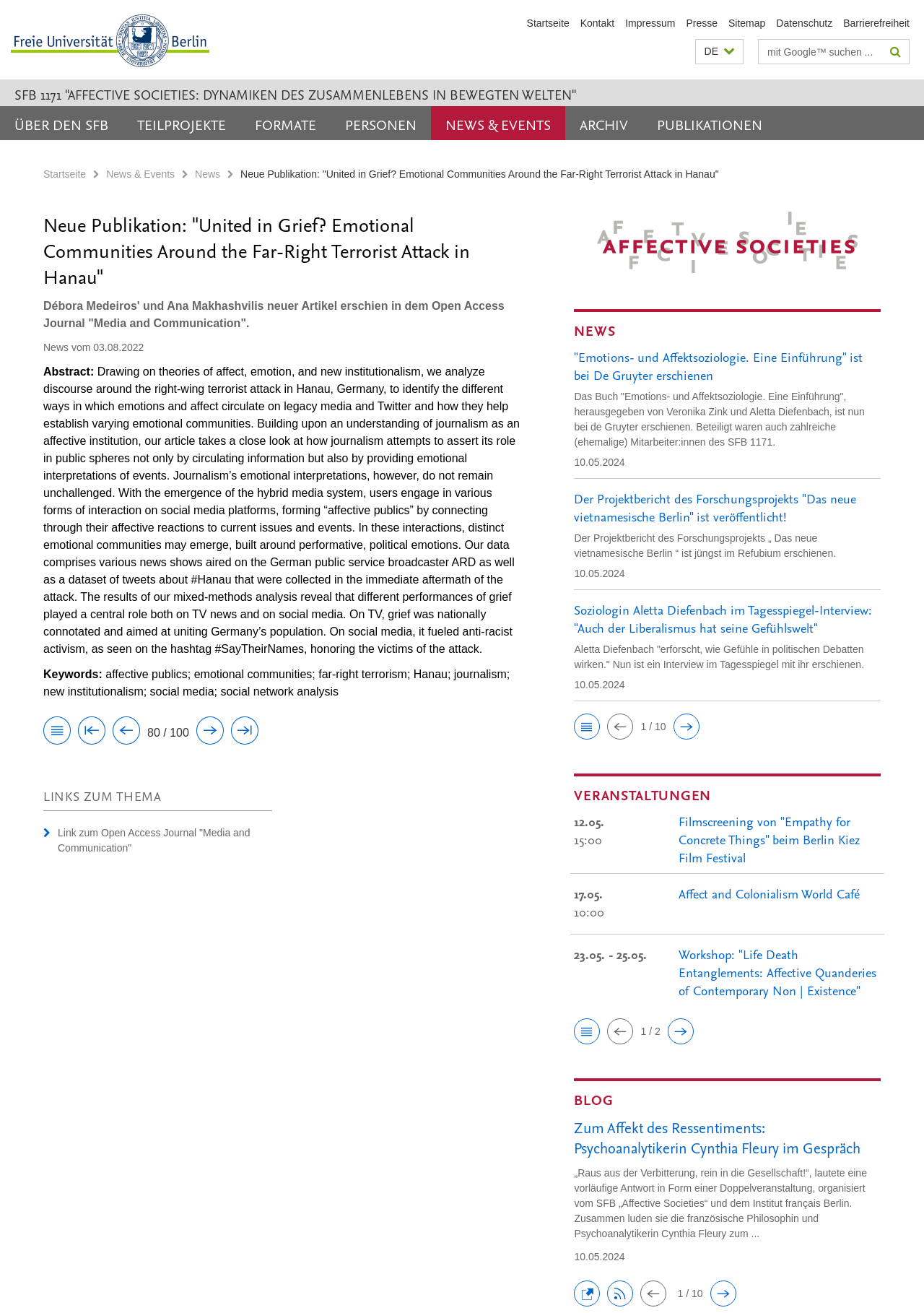Summarize the webpage with intricate details.

This webpage is about the Sonderforschungsbereich 1171 (SFB 1171) "Affective Societies: Dynamics of Together Living in Moving Worlds" at the Freie Universität Berlin. At the top left corner, there is a logo of the Freie Universität Berlin. Below the logo, there is a service navigation menu with links to the start page, contact, imprint, press, sitemap, data protection, and accessibility.

On the top right corner, there is a language selection button and a search bar. Below the search bar, there is a heading that reads "SFB 1171 'Affective Societies: Dynamics of Together Living in Moving Worlds'". Underneath this heading, there are links to various sections of the SFB 1171 website, including "ÜBER DEN SFB", "TEILPROJEKTE", "FORMATE", "PERSONEN", "NEWS & EVENTS", "ARCHIV", and "PUBLIKATIONEN".

The main content of the webpage is divided into several sections. The first section is about a new publication titled "United in Grief? Emotional Communities Around the Far-Right Terrorist Attack in Hanau". This section includes a heading, a static text describing the publication, and an abstract of the article. There are also links to the Open Access Journal "Media and Communication" and a button to navigate to the next page.

Below this section, there are links to other news articles and events related to the SFB 1171. These links are organized into three categories: "NEWS", "VERANSTALTUNGEN", and "BLOG". Each category has multiple links to different articles or events, and some of them have buttons to navigate to the next page.

At the bottom of the webpage, there are buttons to navigate to the previous or next page, as well as a language selection button and a search bar.